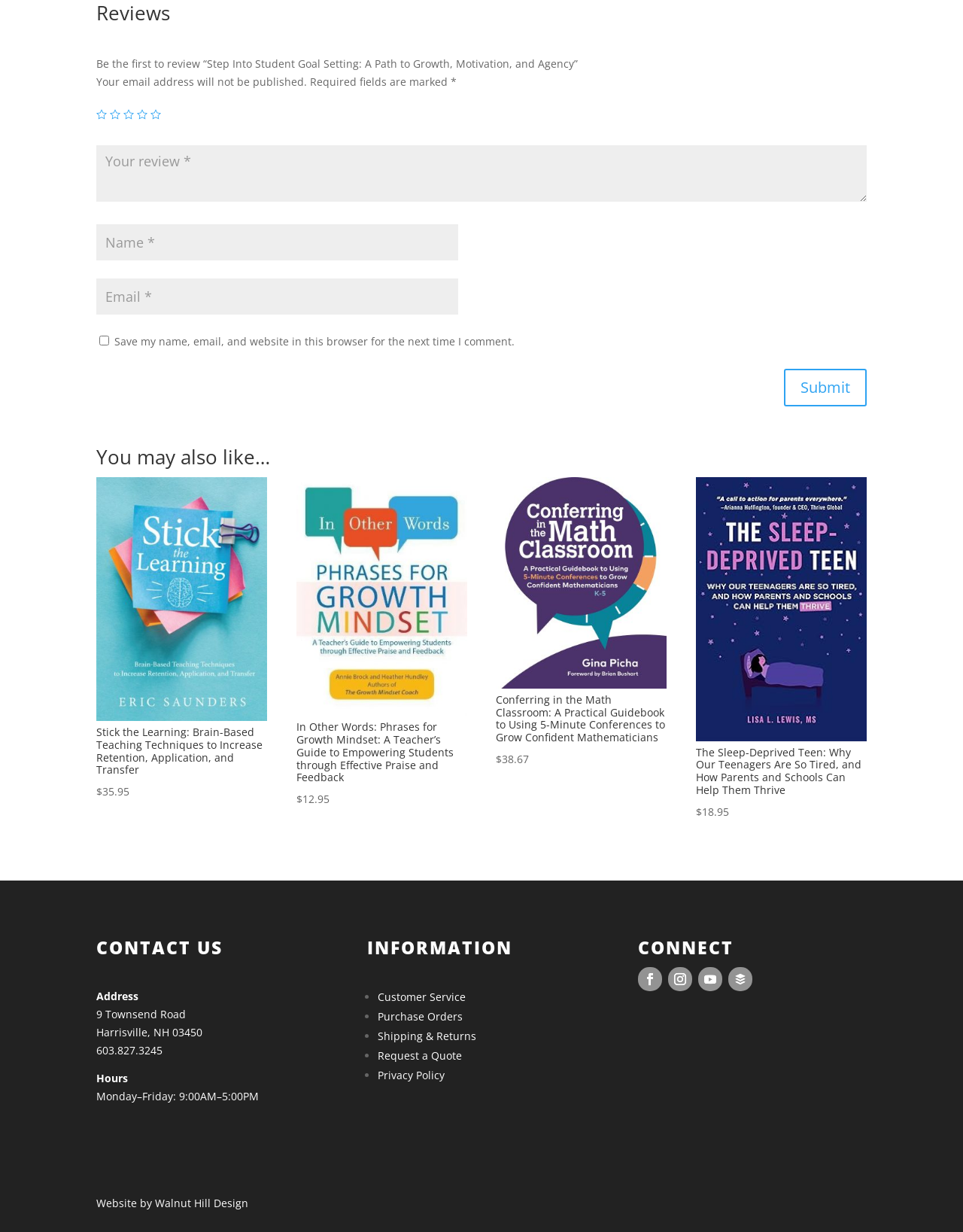What is the price of 'Stick the Learning'?
Ensure your answer is thorough and detailed.

I found the link with the text 'Stick the Learning: Brain-Based Teaching Techniques to Increase Retention, Application, and Transfer $35.95' and extracted the price from it.